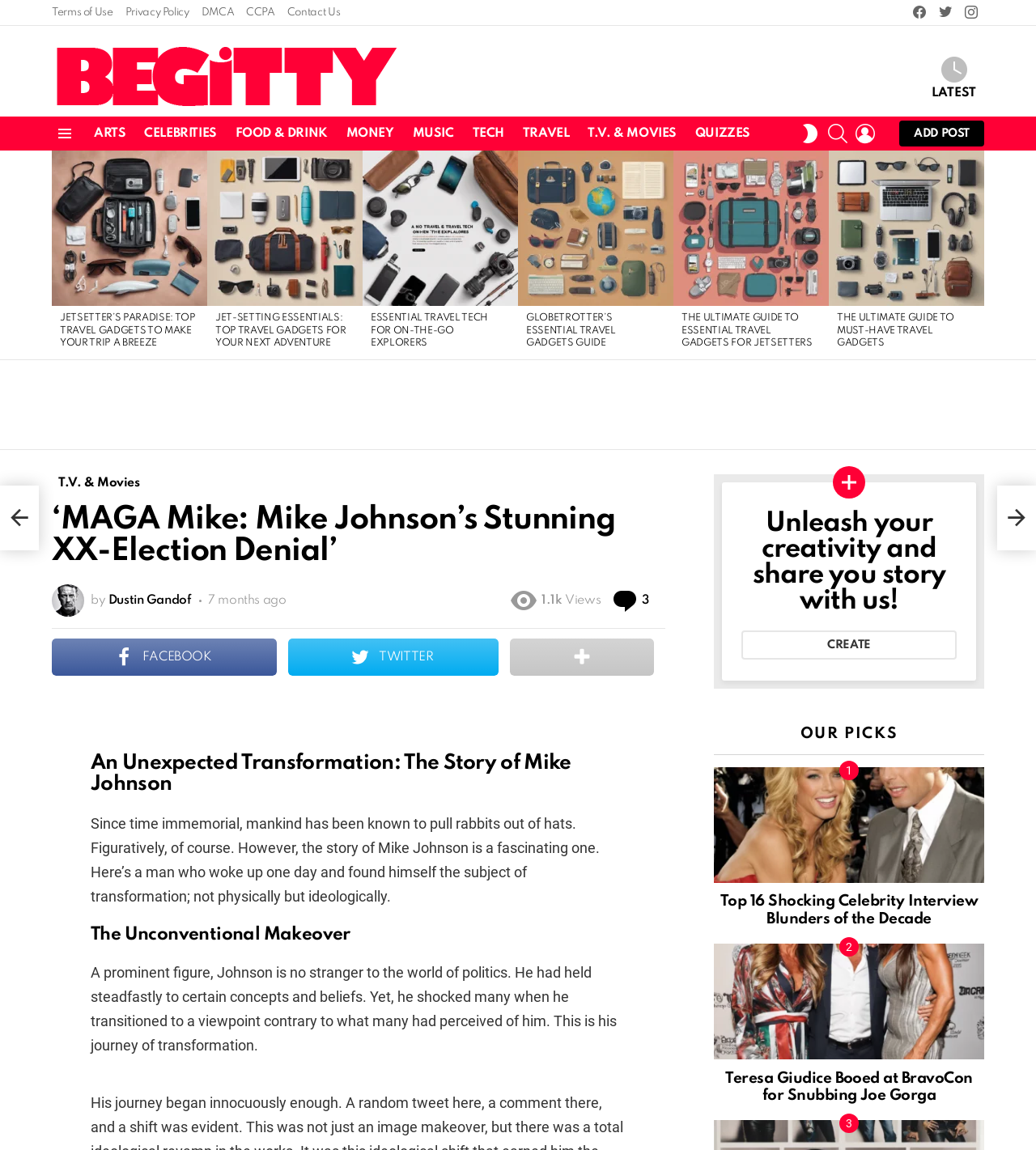What is the name of the website?
Utilize the information in the image to give a detailed answer to the question.

The name of the website can be found in the top-left corner of the webpage, where the logo 'BeGitty' is displayed.